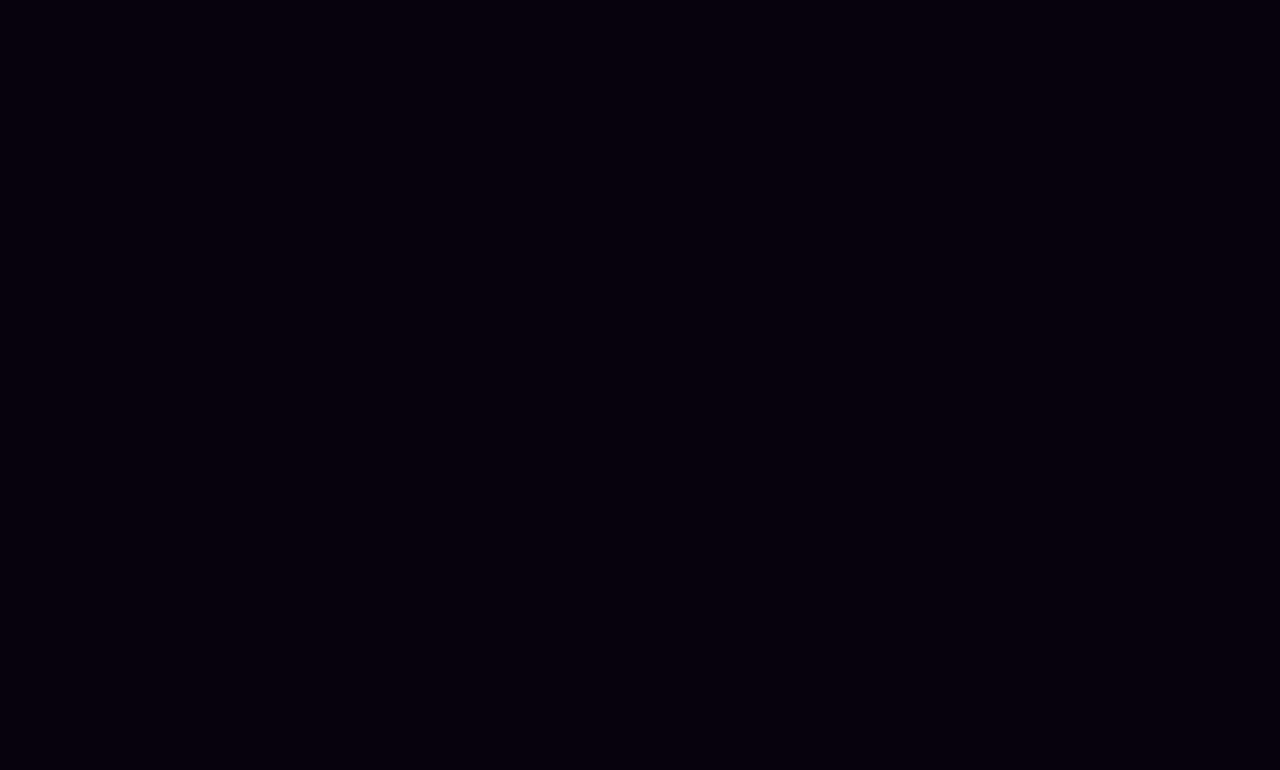What is the purpose of having an open mind in a sugar relationship?
Using the image as a reference, give a one-word or short phrase answer.

To find the right person